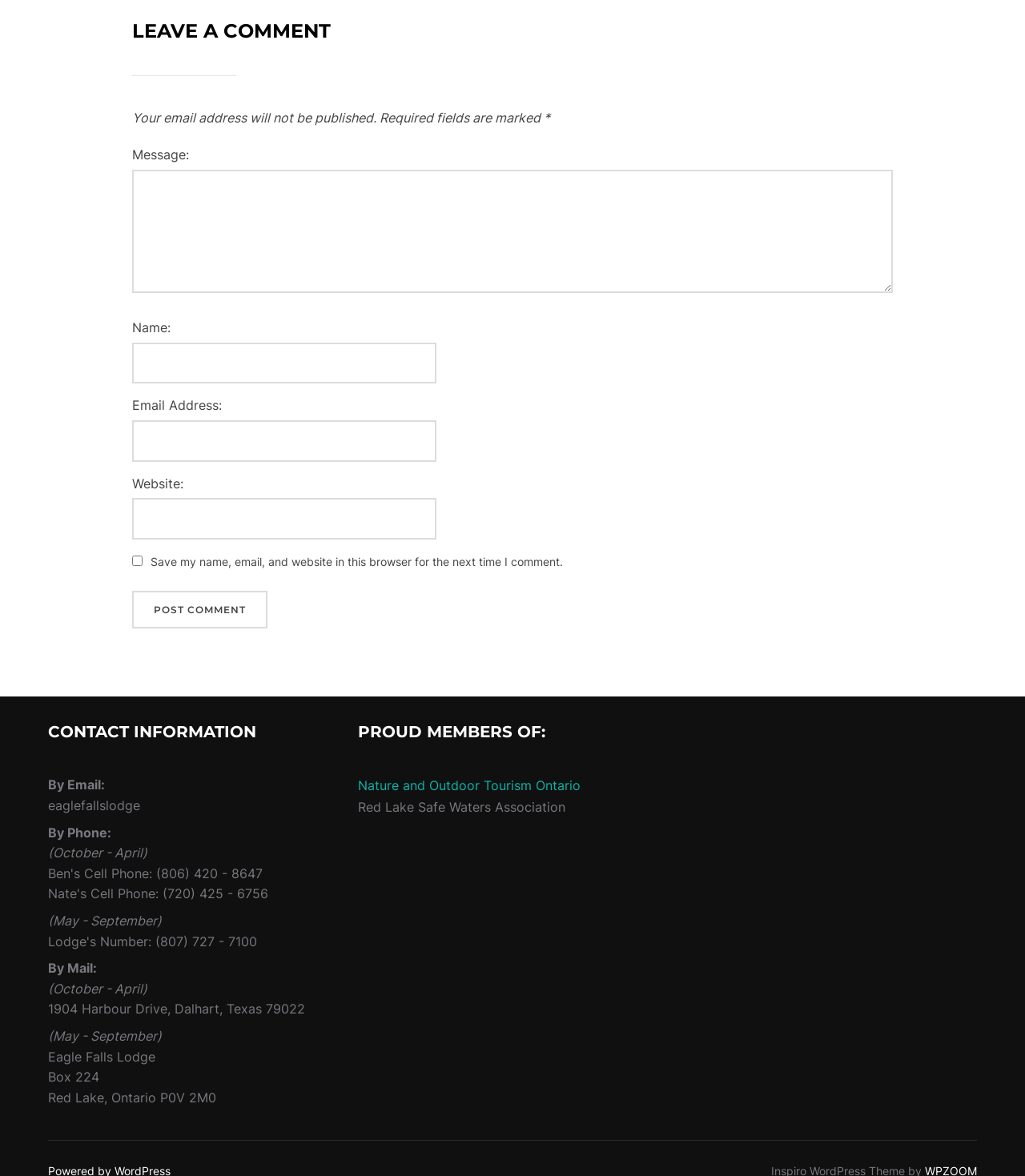Pinpoint the bounding box coordinates for the area that should be clicked to perform the following instruction: "leave a comment".

[0.129, 0.015, 0.871, 0.038]